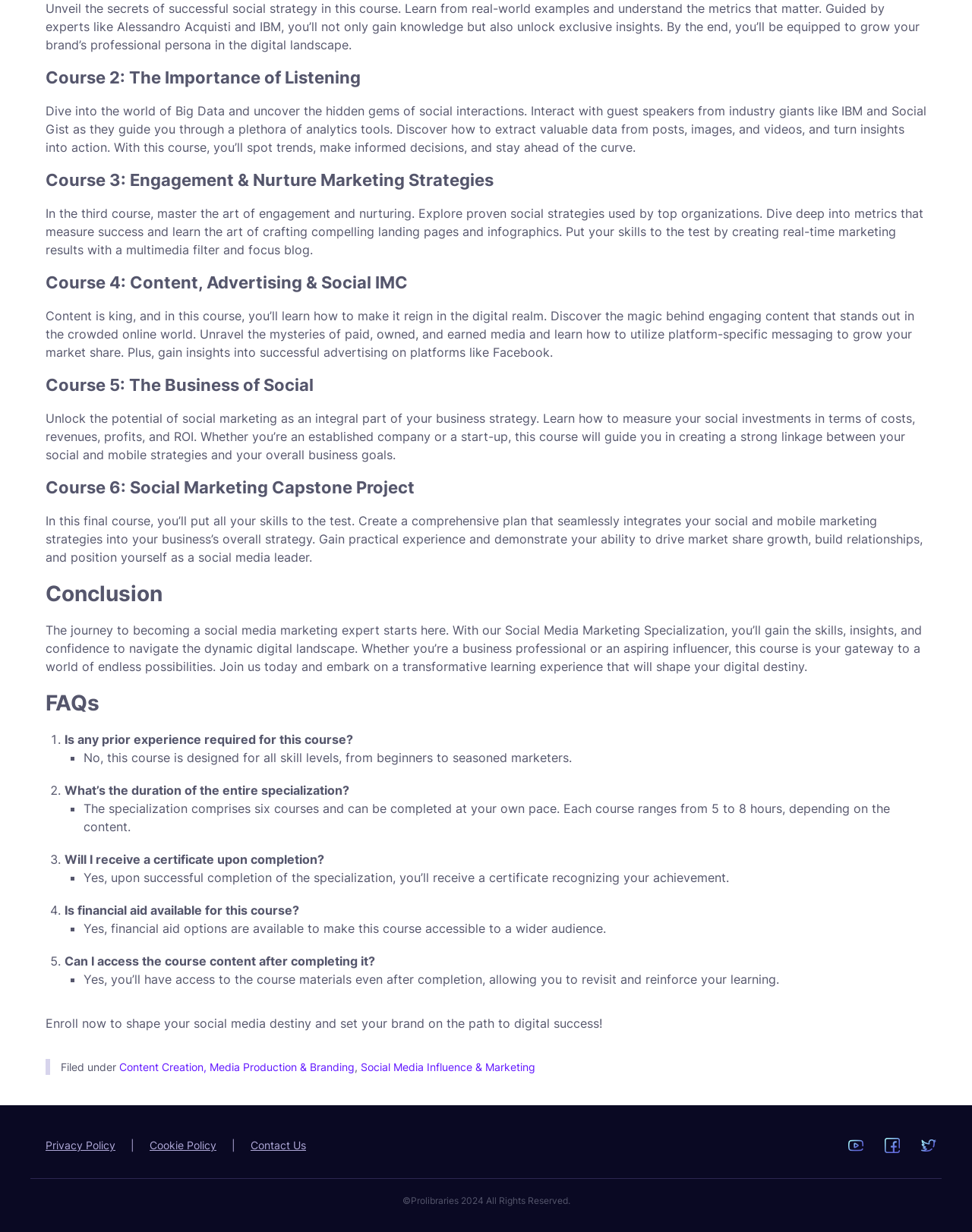Locate and provide the bounding box coordinates for the HTML element that matches this description: "Social Media Influence & Marketing".

[0.371, 0.861, 0.551, 0.871]